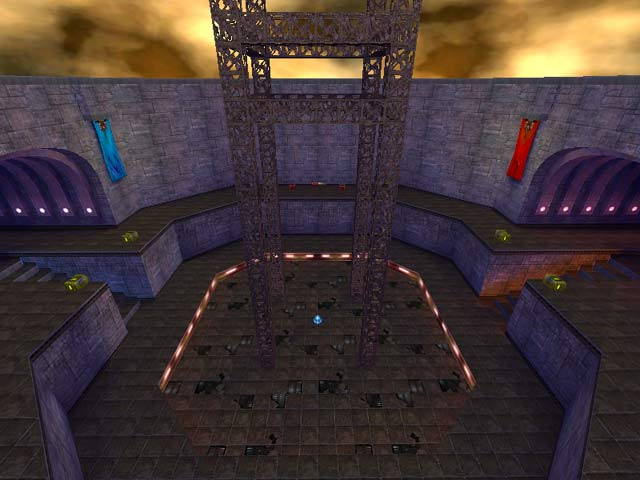What type of gameplay does the map incorporate?
Answer with a single word or phrase by referring to the visual content.

Capture the Flag and Rocket Arena